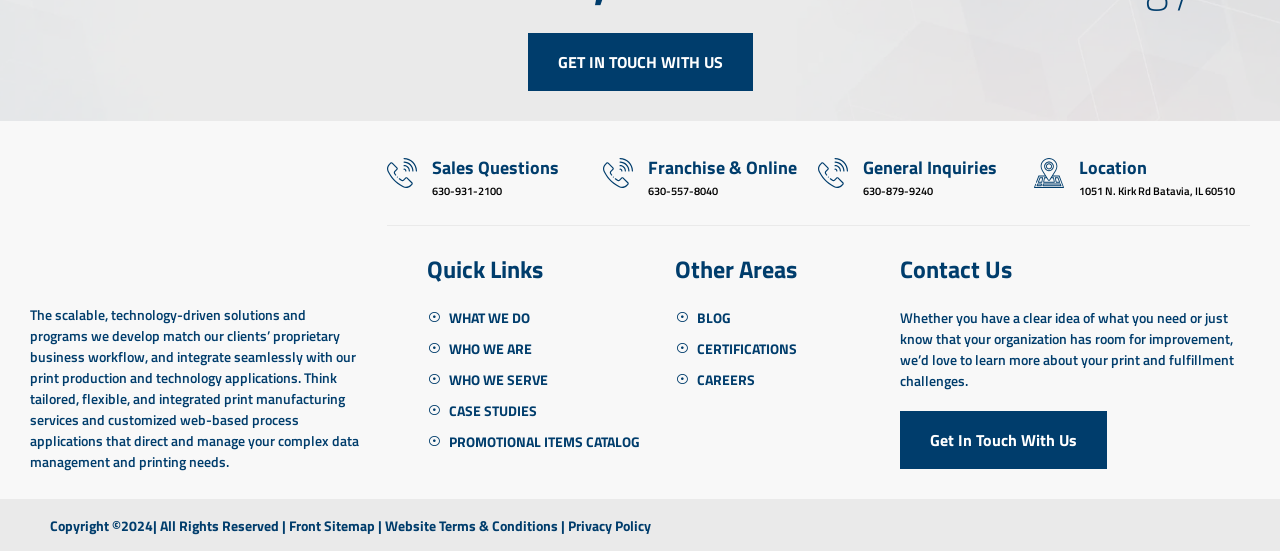Please identify the bounding box coordinates of the region to click in order to complete the task: "Check website terms and conditions". The coordinates must be four float numbers between 0 and 1, specified as [left, top, right, bottom].

[0.301, 0.934, 0.436, 0.972]